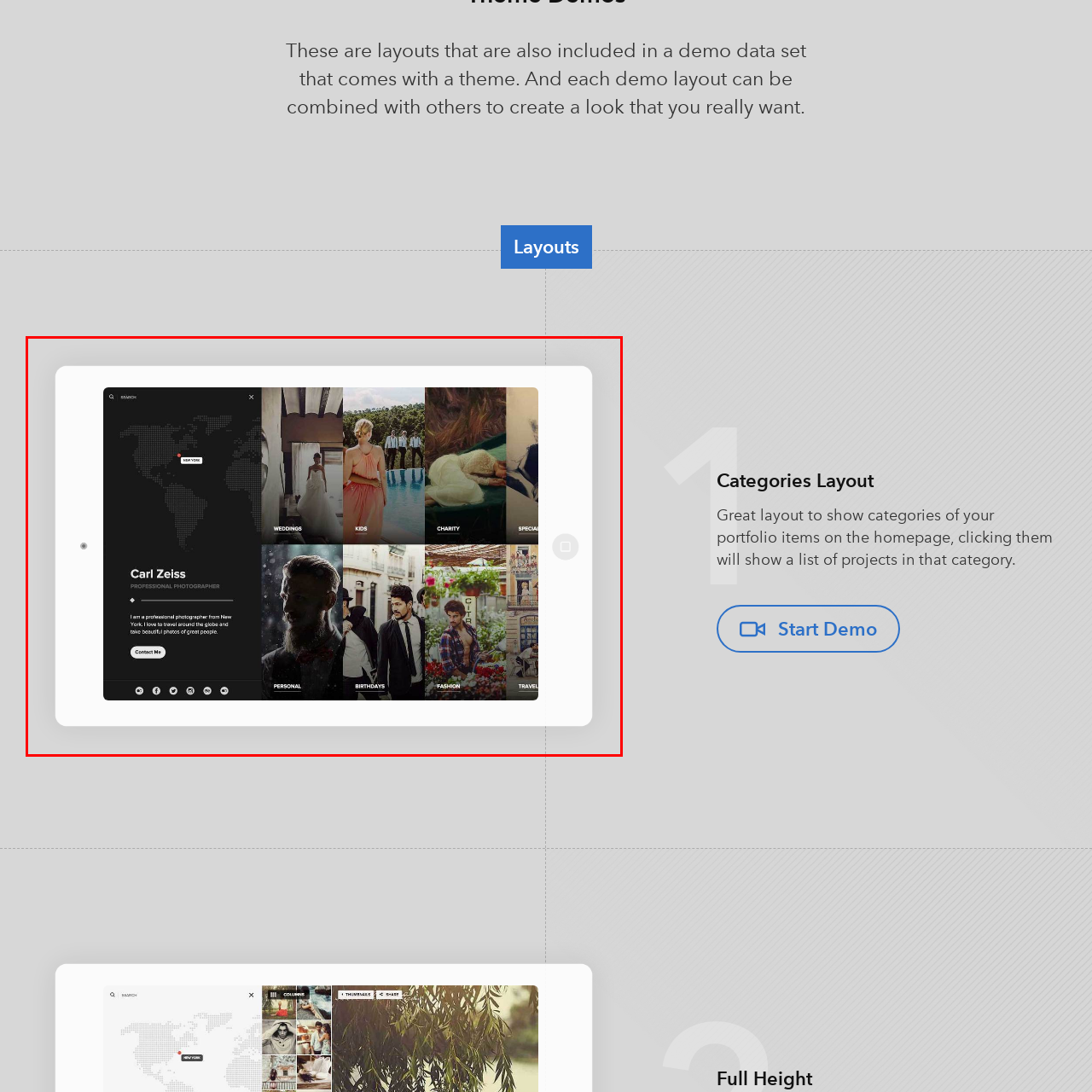Inspect the image contained by the red bounding box and answer the question with a single word or phrase:
What is the global aspect emphasized on the left side?

Global reach